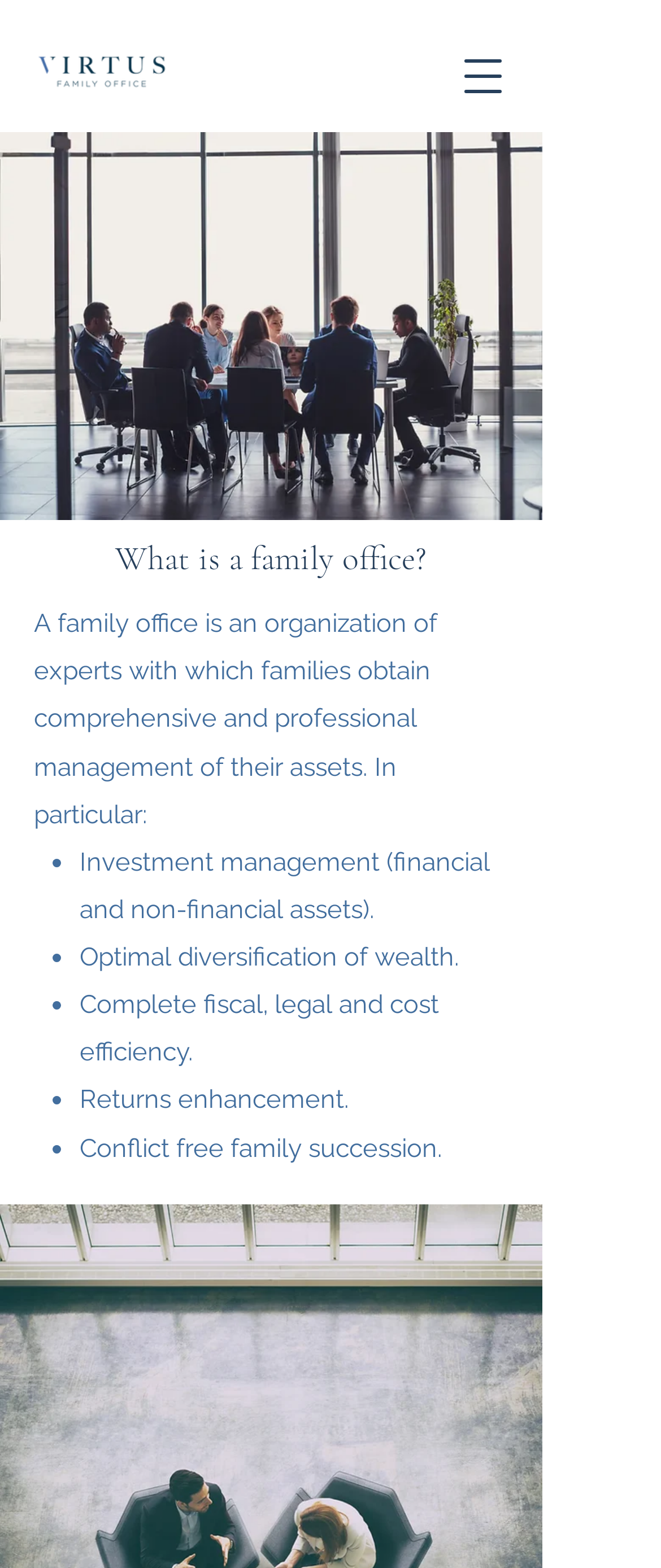What is the benefit of optimal diversification of wealth?
Look at the image and construct a detailed response to the question.

The webpage lists optimal diversification of wealth as one of the services provided by a family office, but it does not specify the benefit of this service.